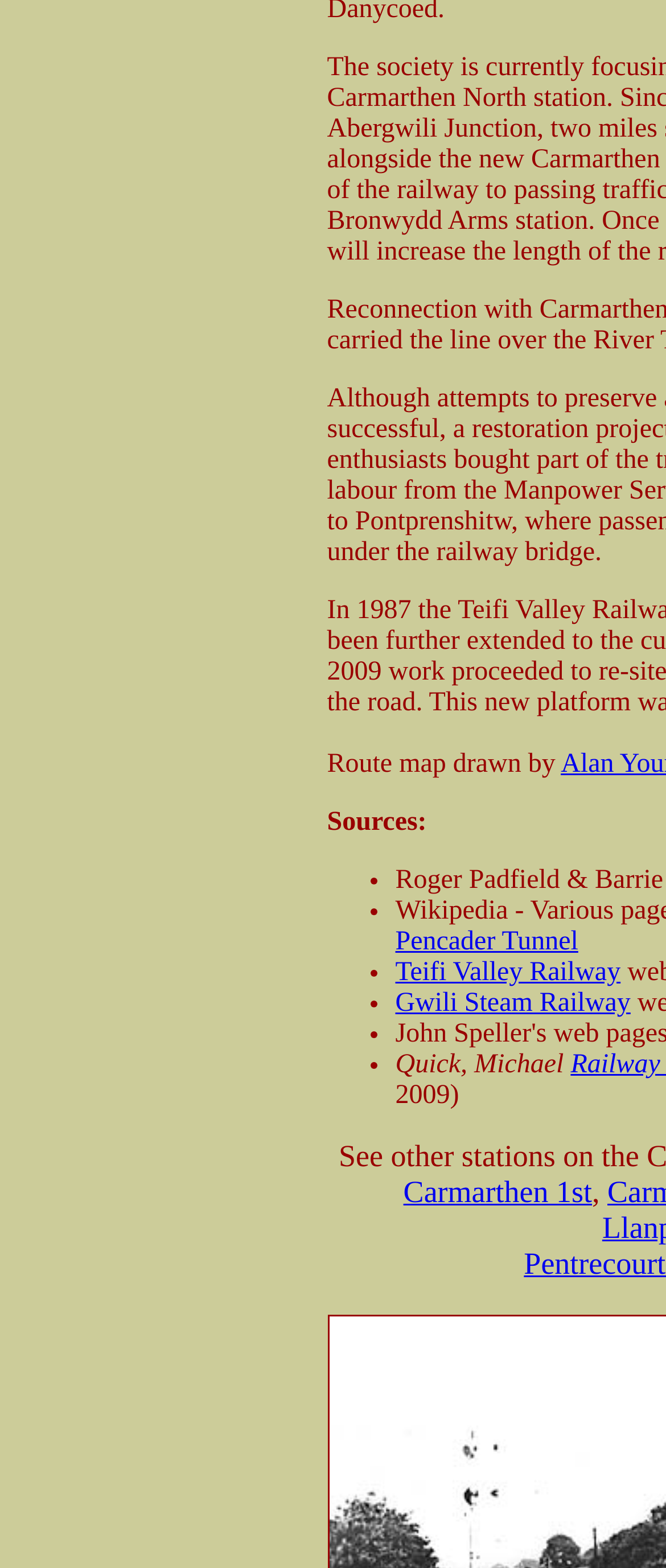What is the topic of the route map?
Please answer the question as detailed as possible.

The topic of the route map can be inferred from the links and text on the webpage, such as 'Pencader Tunnel', 'Teifi Valley Railway', and 'Gwili Steam Railway', which are all related to railways.